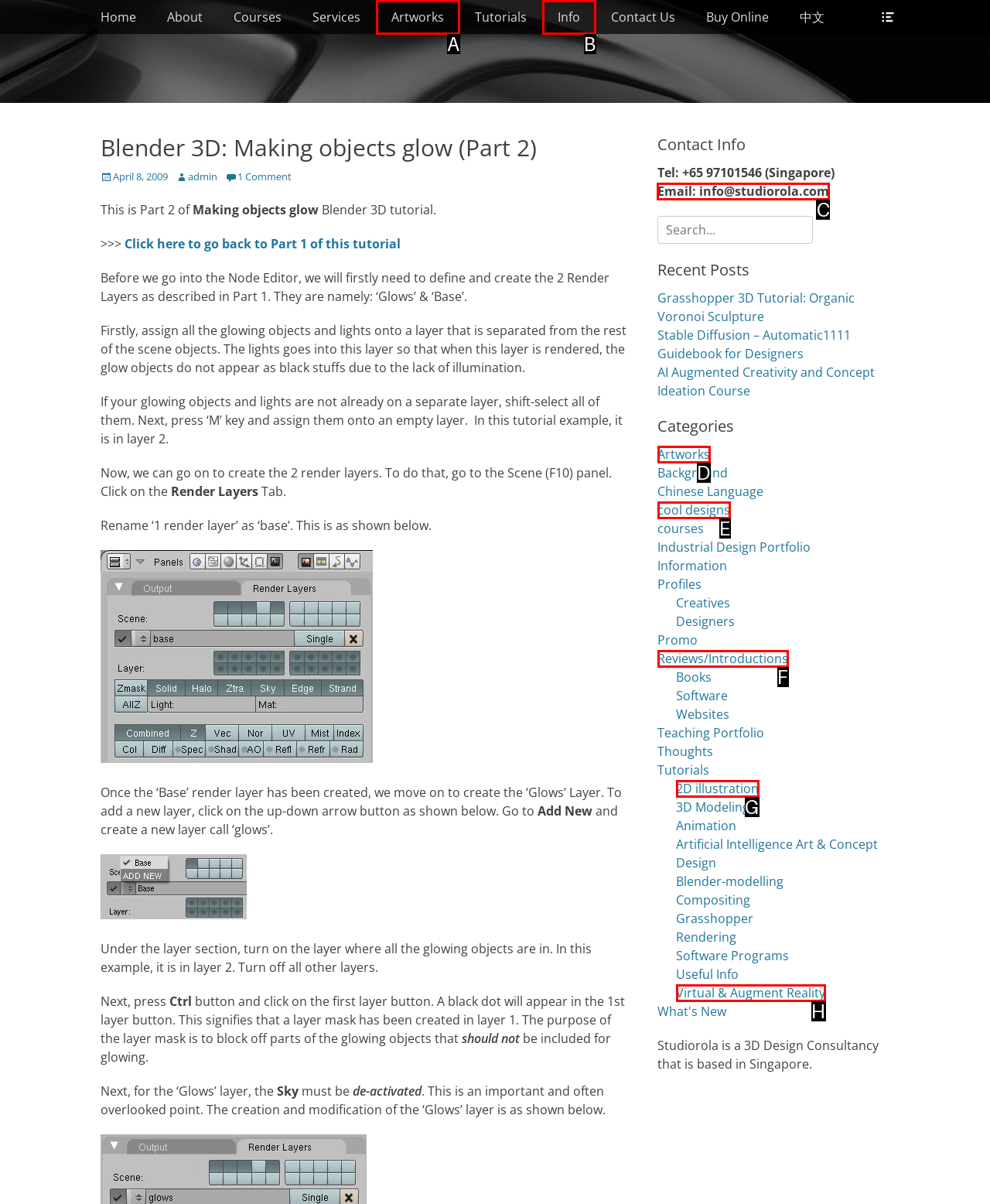Choose the letter of the option that needs to be clicked to perform the task: Contact the studio via email. Answer with the letter.

C